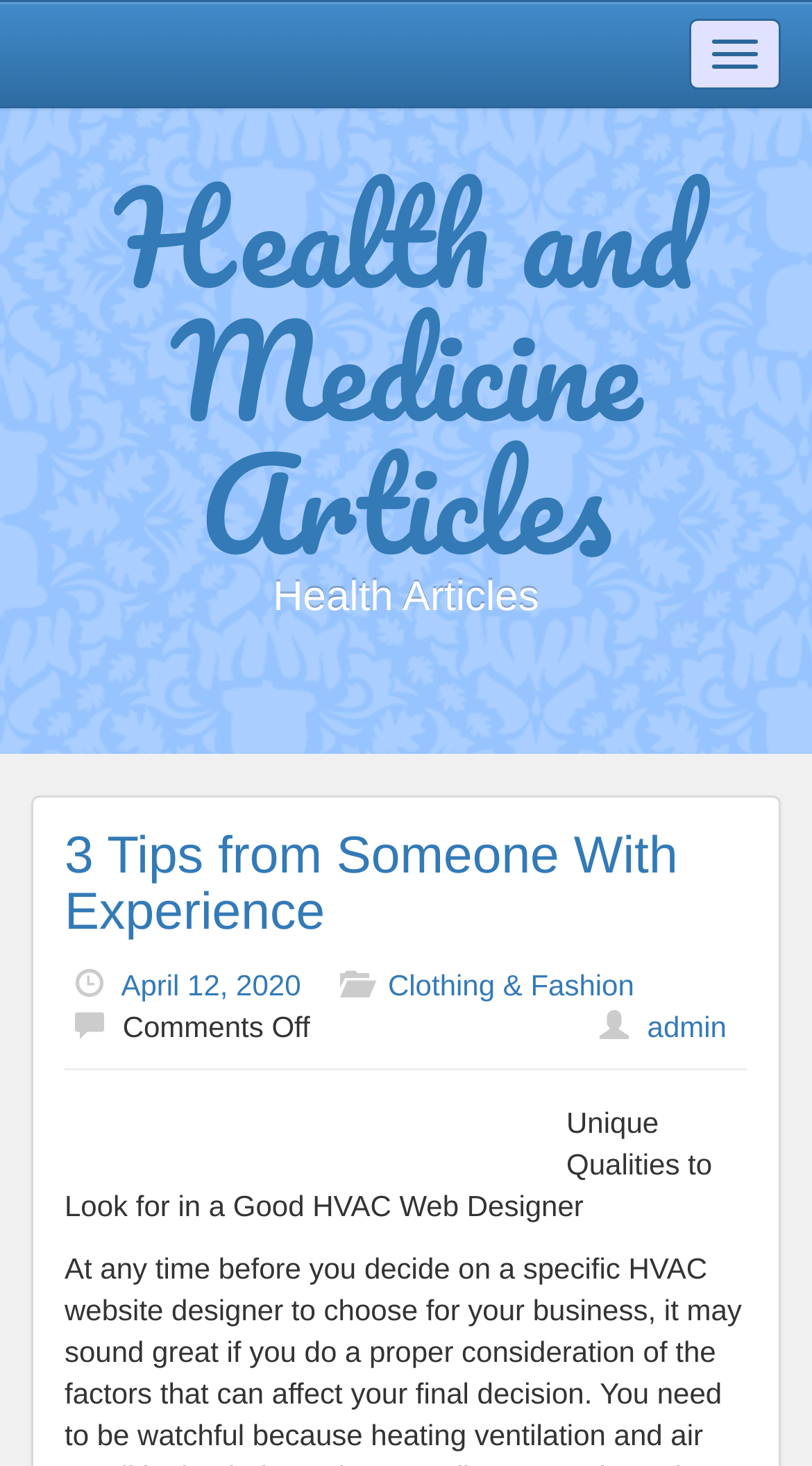Create a full and detailed caption for the entire webpage.

The webpage is about health and medicine articles, with a focus on a specific article titled "3 Tips from Someone With Experience". At the top right corner, there is a button to toggle navigation. Below the button, there is a heading that reads "Health and Medicine Articles", which is also a link. 

To the right of the heading, there is a static text that says "Health Articles". Below the heading, there is another heading that reads "3 Tips from Someone With Experience", which is also a link. 

On the same level as the second heading, there are three links: "April 12, 2020", "Clothing & Fashion", and "admin". The link "admin" is located at the bottom right corner. 

Below the links, there is a static text that says "Comments Off", and another static text that says "on 3 Tips from Someone With Experience". 

There is a horizontal separator below the texts, and then a static text that reads "Unique Qualities to Look for in a Good HVAC Web Designer". This text is located at the bottom left corner of the page.